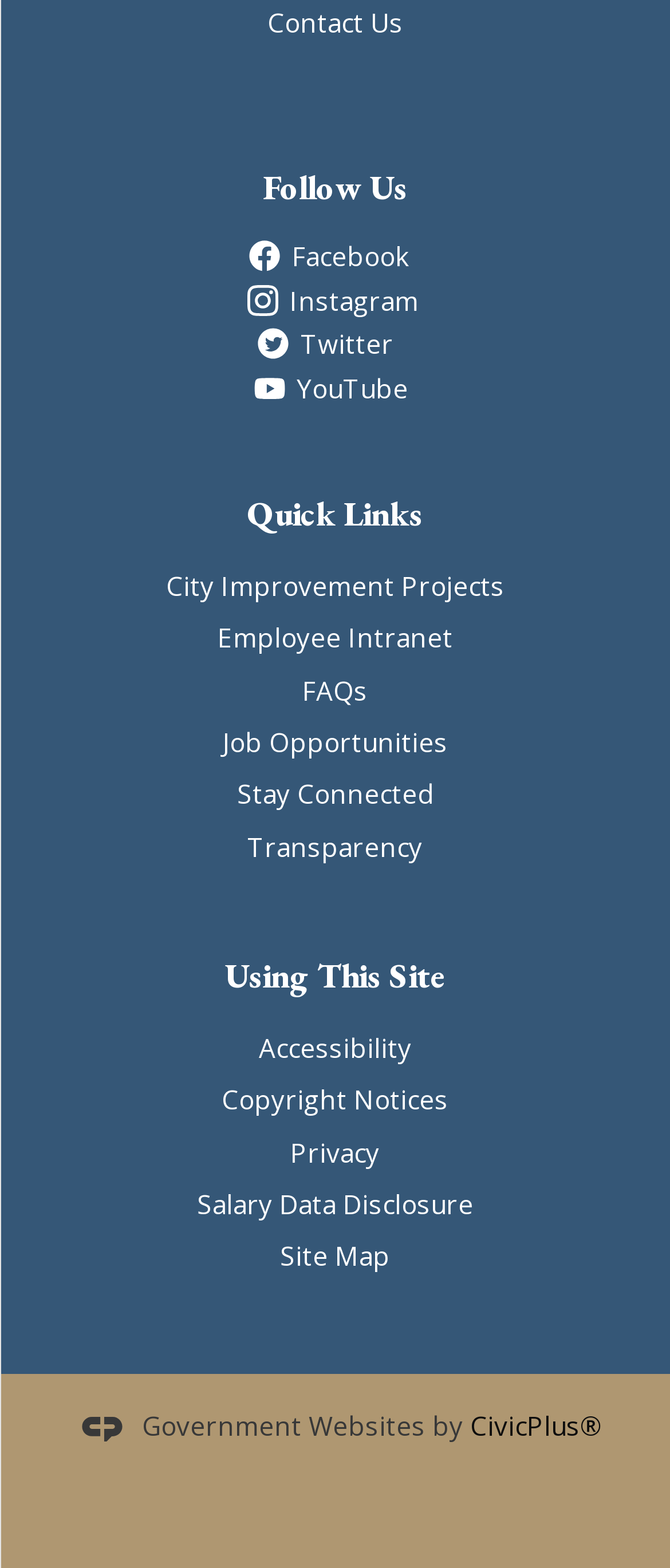How many links are there in the Using This Site section?
Based on the image, answer the question with a single word or brief phrase.

6